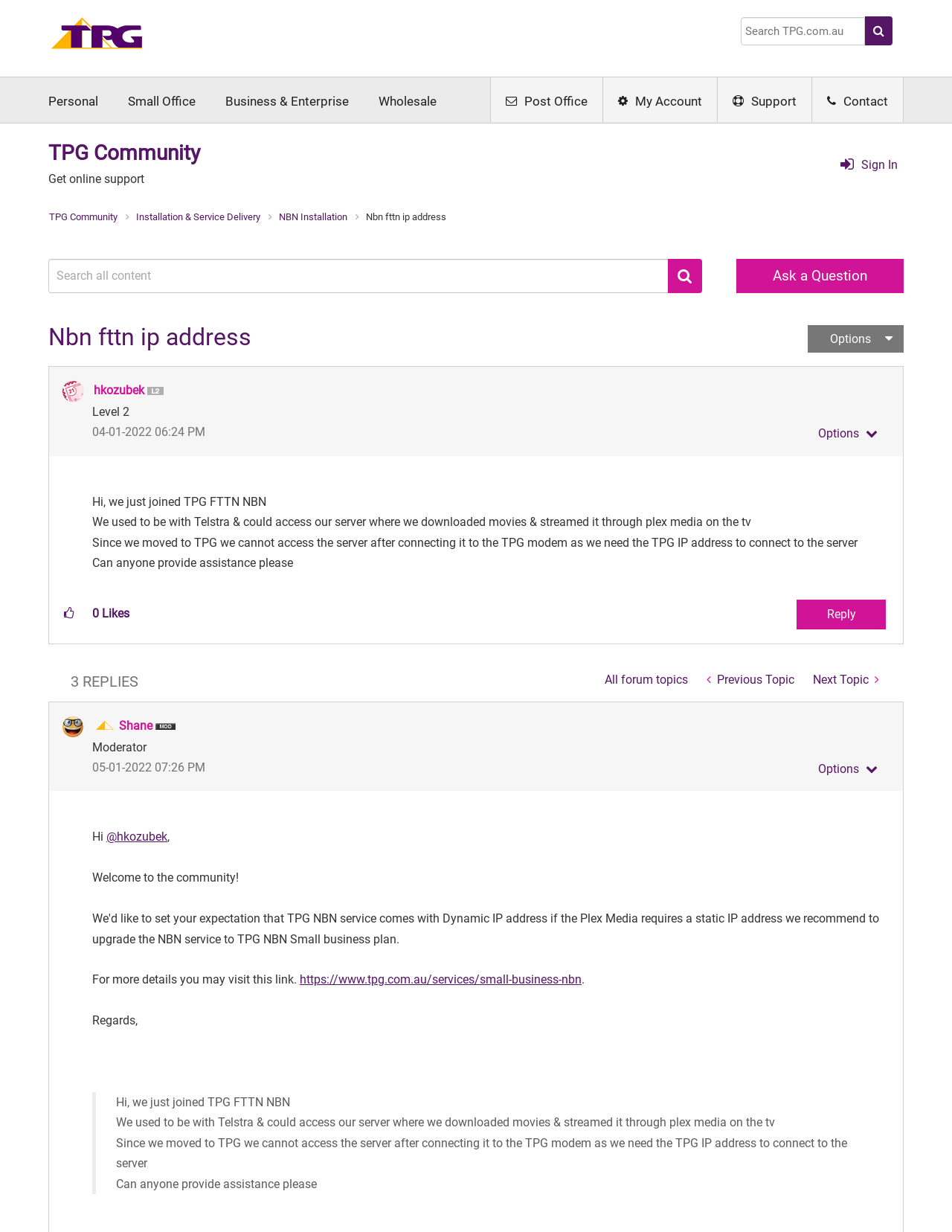Given the webpage screenshot and the description, determine the bounding box coordinates (top-left x, top-left y, bottom-right x, bottom-right y) that define the location of the UI element matching this description: Sign In

[0.875, 0.125, 0.913, 0.144]